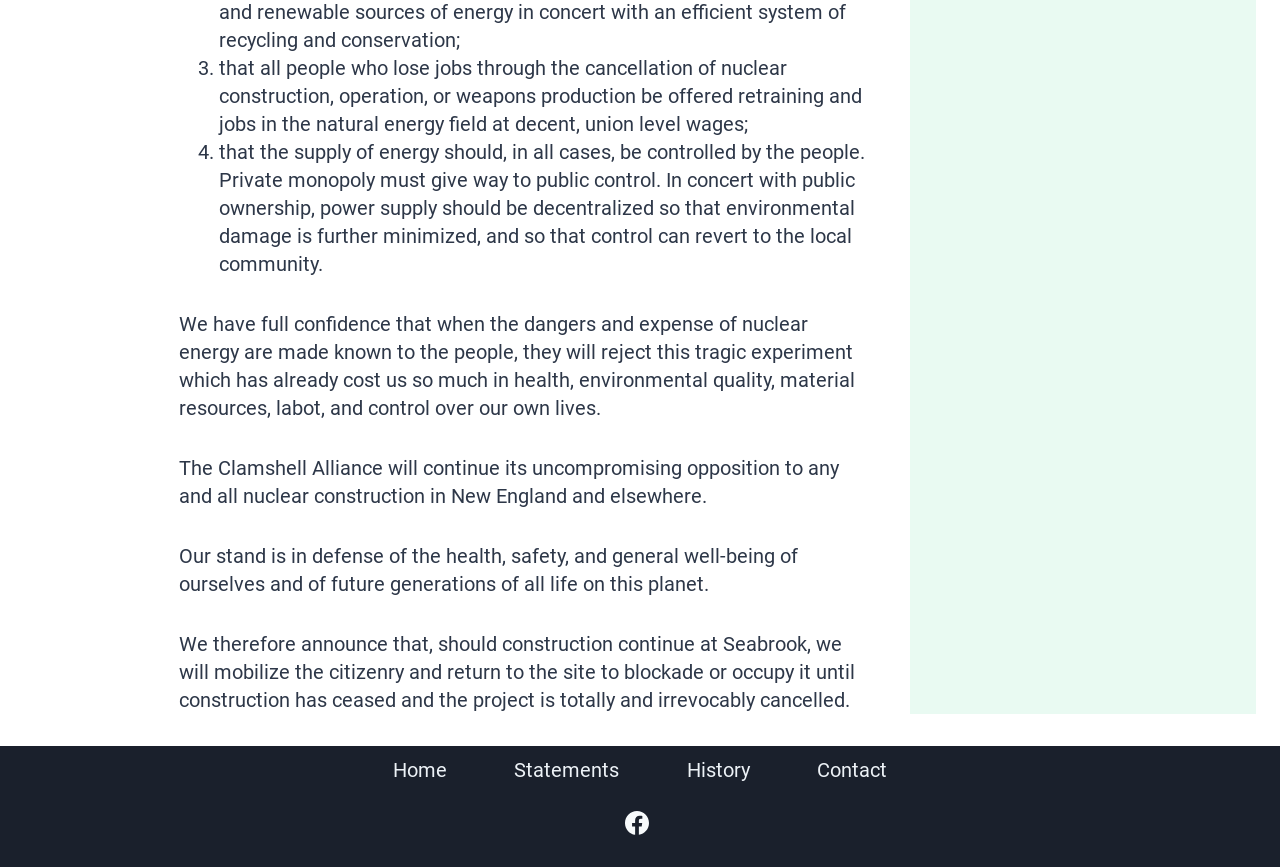What social media platform is linked on the webpage?
Please describe in detail the information shown in the image to answer the question.

The webpage has a link to Facebook, indicated by the Facebook icon and the text 'Facebook' in the footer navigation section.